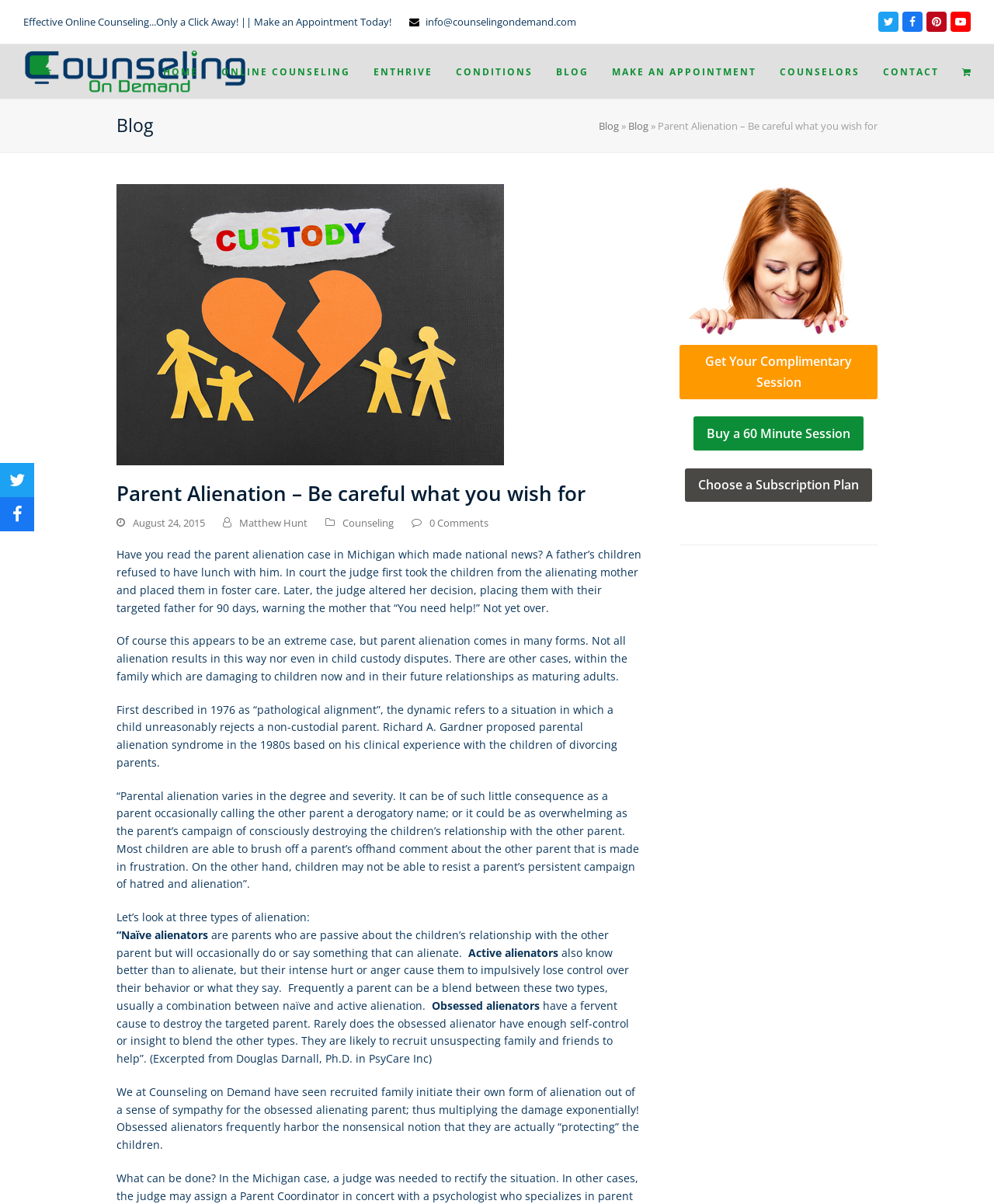What is the call-to-action button at the bottom right corner?
Provide a one-word or short-phrase answer based on the image.

Get Your Complimentary Session